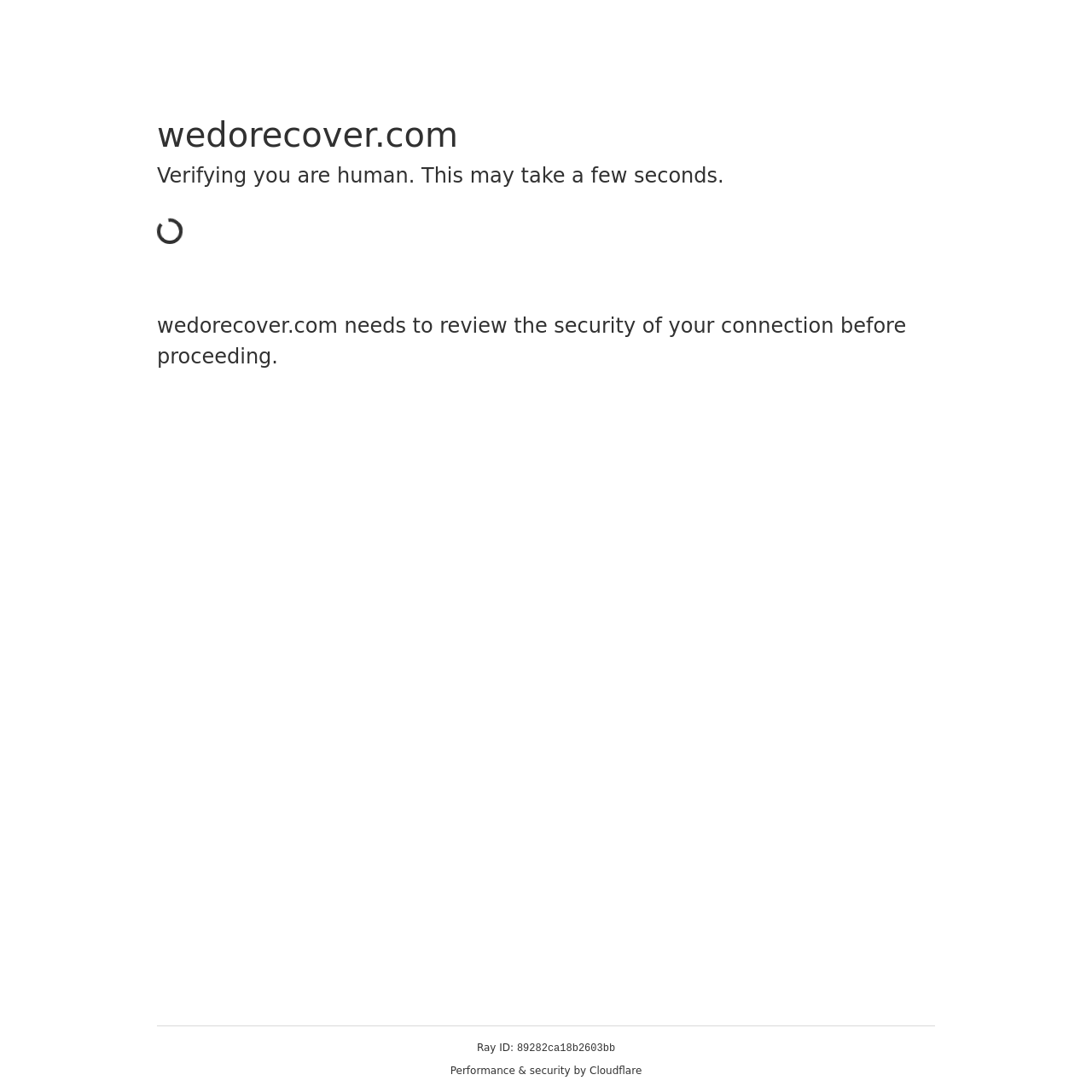Please reply with a single word or brief phrase to the question: 
What is the ID of the Ray?

89282ca18b2603bb